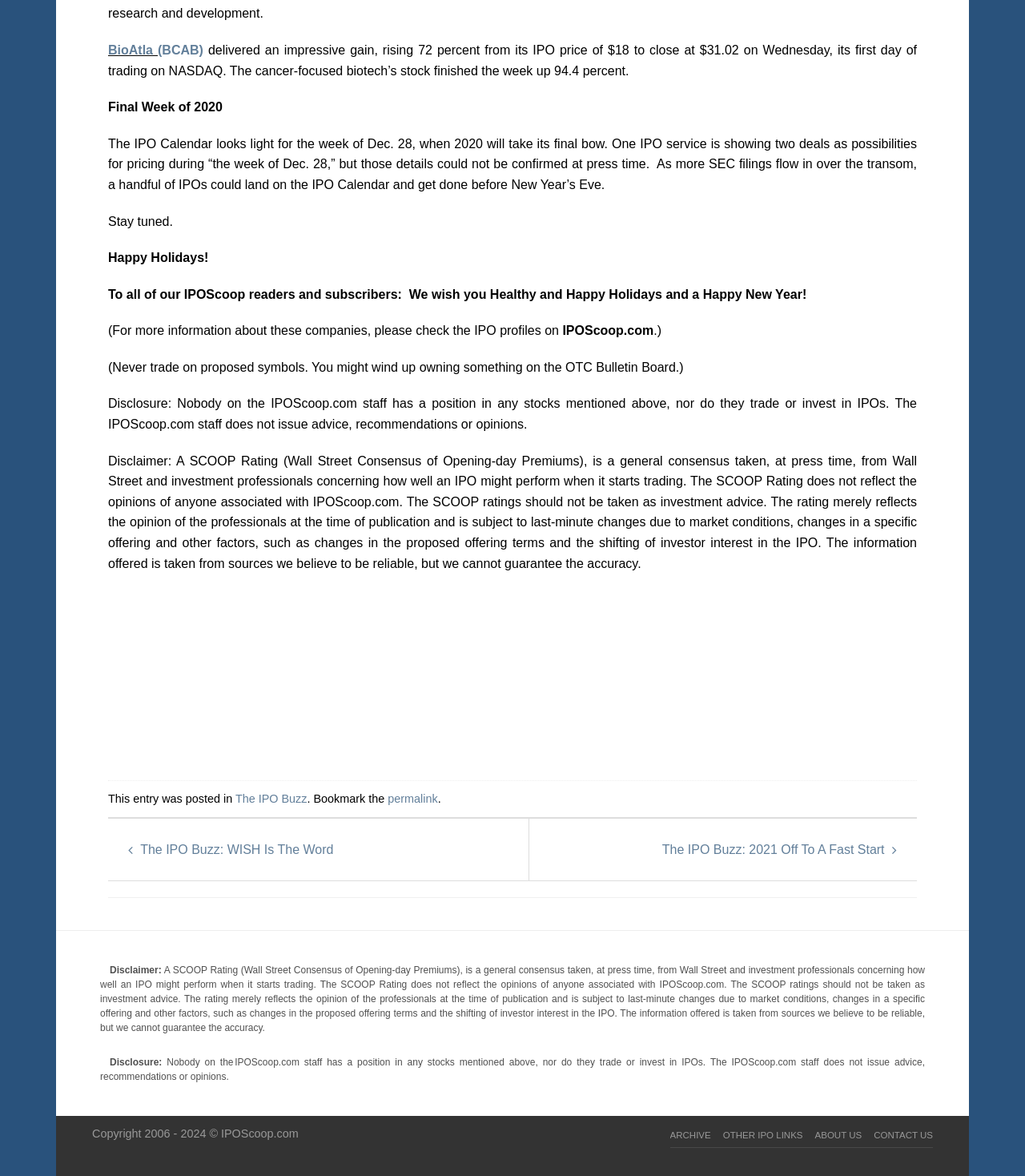Please provide a comprehensive response to the question based on the details in the image: What is the SCOOP Rating?

The answer can be found in the StaticText element with the text 'A SCOOP Rating (Wall Street Consensus of Opening-day Premiums), is a general consensus taken, at press time, from Wall Street and investment professionals concerning how well an IPO might perform when it starts trading.'